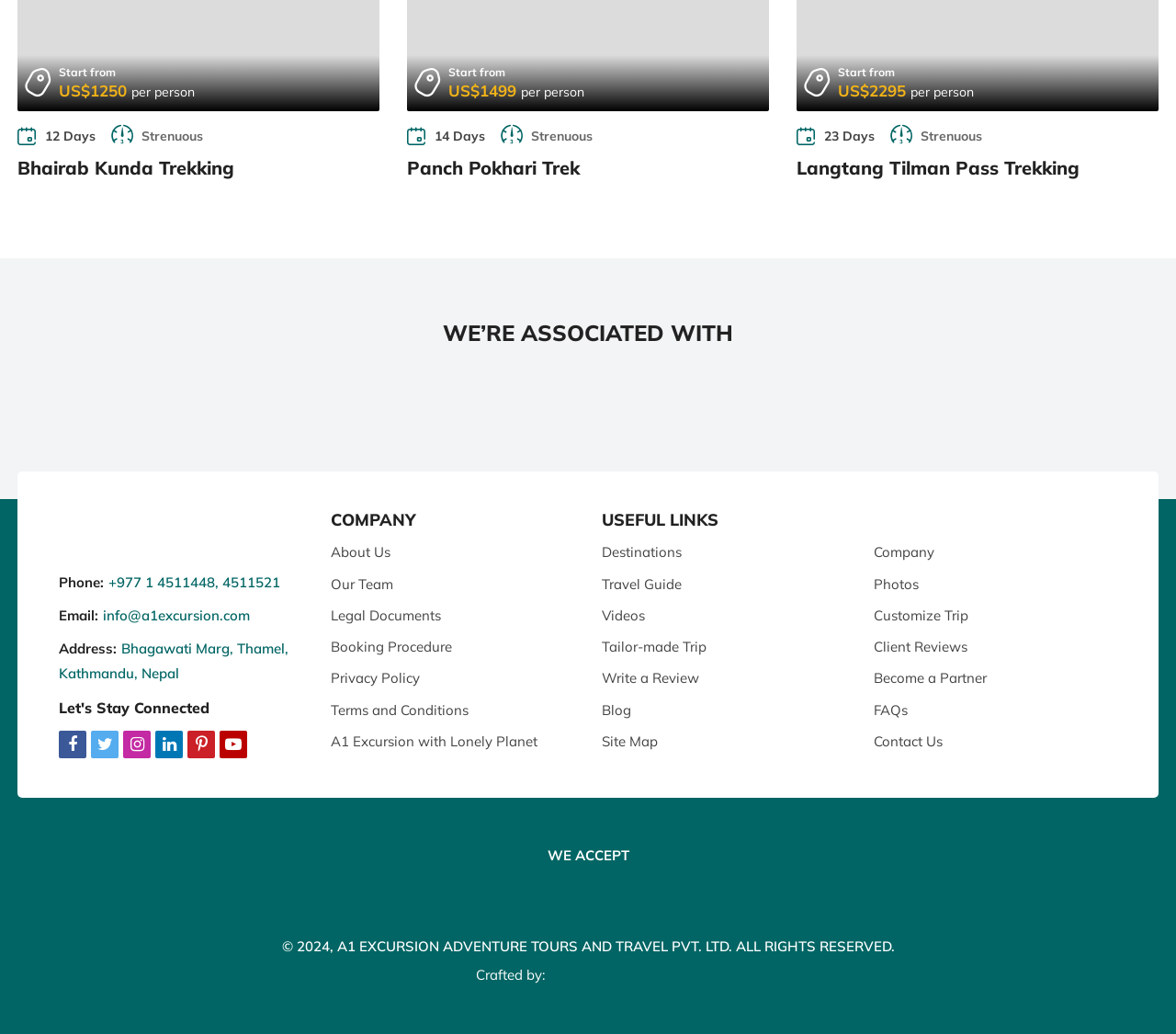What is the phone number of A1 Excursion?
Answer the question with a thorough and detailed explanation.

I found the phone number of A1 Excursion by looking at the StaticText element that says 'Phone:' and the adjacent StaticText element that contains the phone number, which is located in the complementary section at the bottom of the webpage.